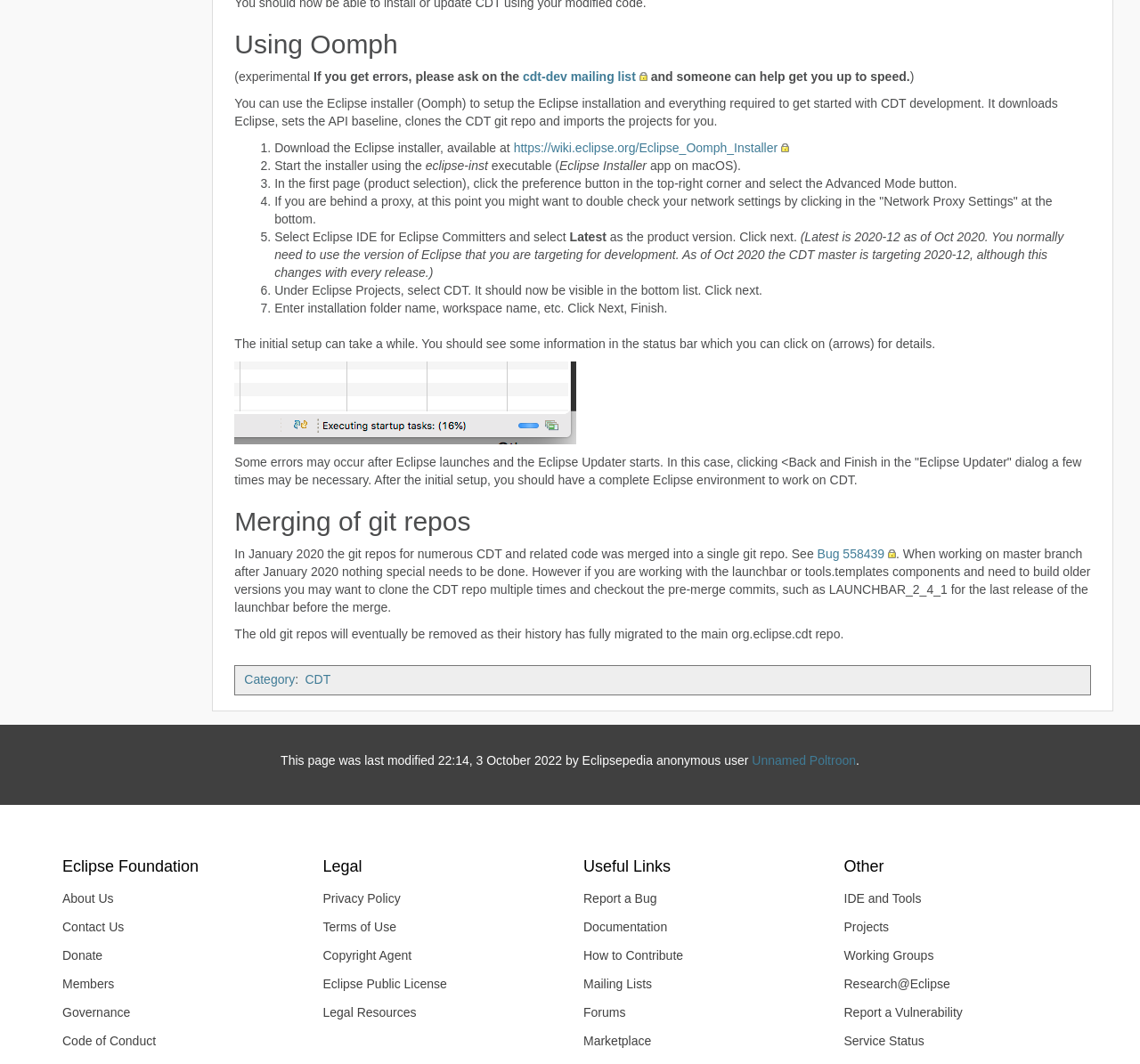What is the purpose of the 'Network Proxy Settings' button?
Please provide a detailed and comprehensive answer to the question.

The purpose of the 'Network Proxy Settings' button is to allow users to double check their network settings, especially if they are behind a proxy, to ensure that the installation process goes smoothly.